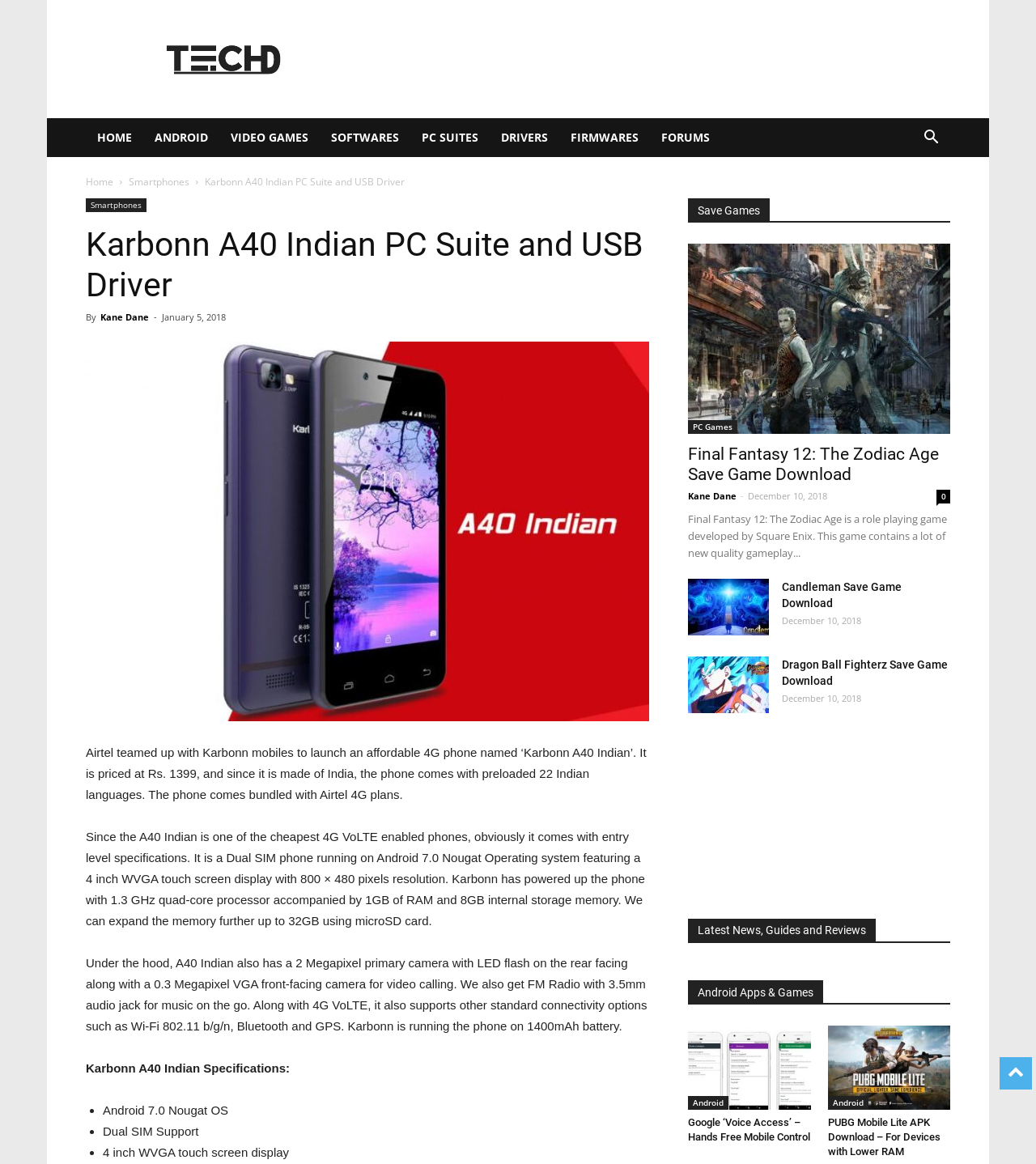Can you determine the bounding box coordinates of the area that needs to be clicked to fulfill the following instruction: "Click on 'PC SUITES'"?

[0.396, 0.102, 0.473, 0.135]